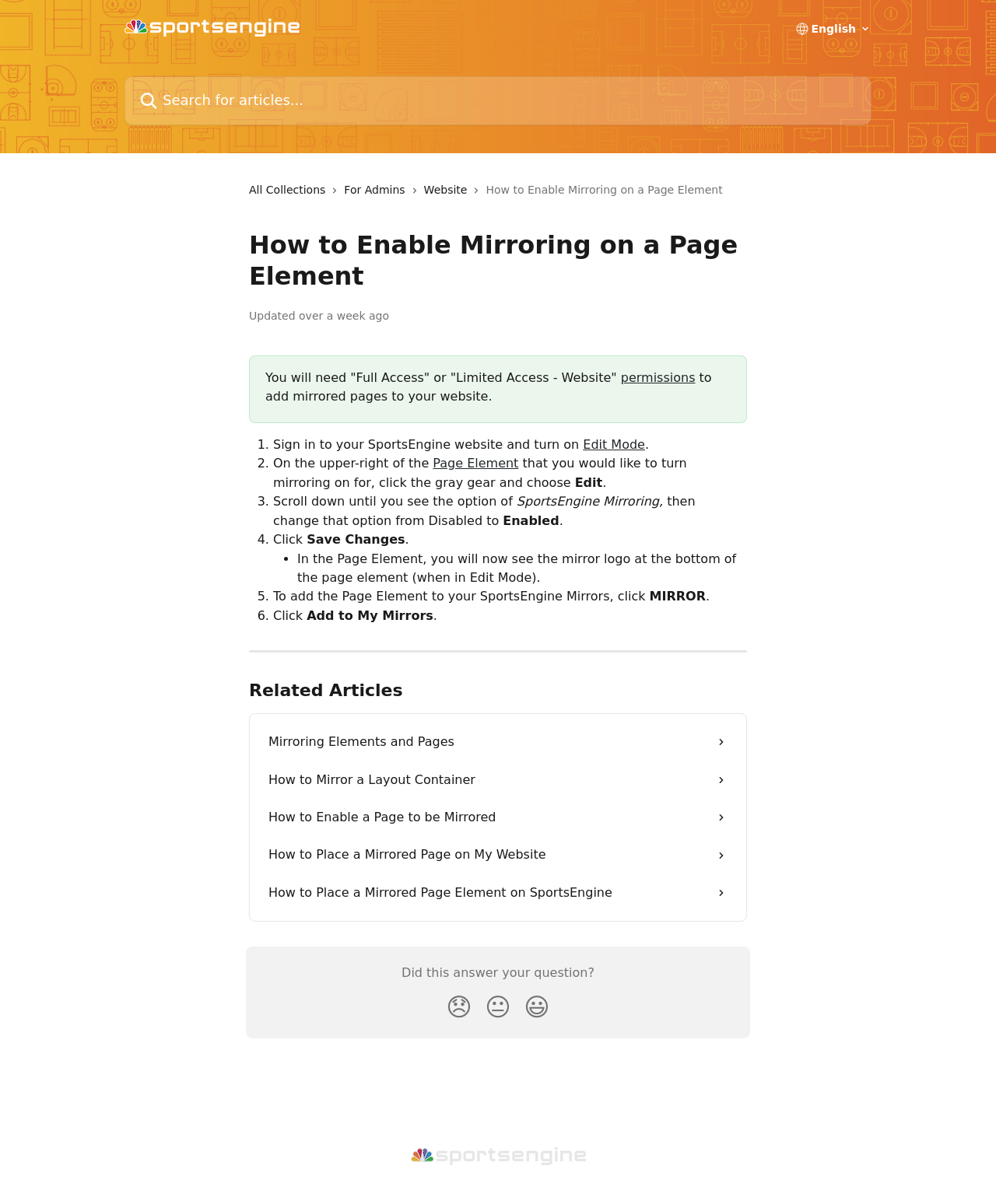Summarize the webpage comprehensively, mentioning all visible components.

This webpage is about enabling mirroring on a page element in SportsEngine HQ. At the top, there is a header section with a logo, a search bar, and a few links to different collections. Below the header, there is a main content area with a title "How to Enable Mirroring on a Page Element" and an updated timestamp.

The main content is divided into six steps, each with a numbered list marker and a brief description. The steps provide instructions on how to enable mirroring on a page element, including signing in to the SportsEngine website, turning on edit mode, and changing the mirroring option from disabled to enabled.

Below the steps, there is a section with related articles, each with a link and a small icon. The related articles are about mirroring elements and pages, mirroring a layout container, enabling a page to be mirrored, and placing a mirrored page on a website.

At the bottom of the page, there is a feedback section with three buttons for users to provide their reaction to the article, including disappointed, neutral, and smiley reactions. Each button has an emoji associated with it. Finally, there is a footer section with a link to SportsEngine HQ and its logo.